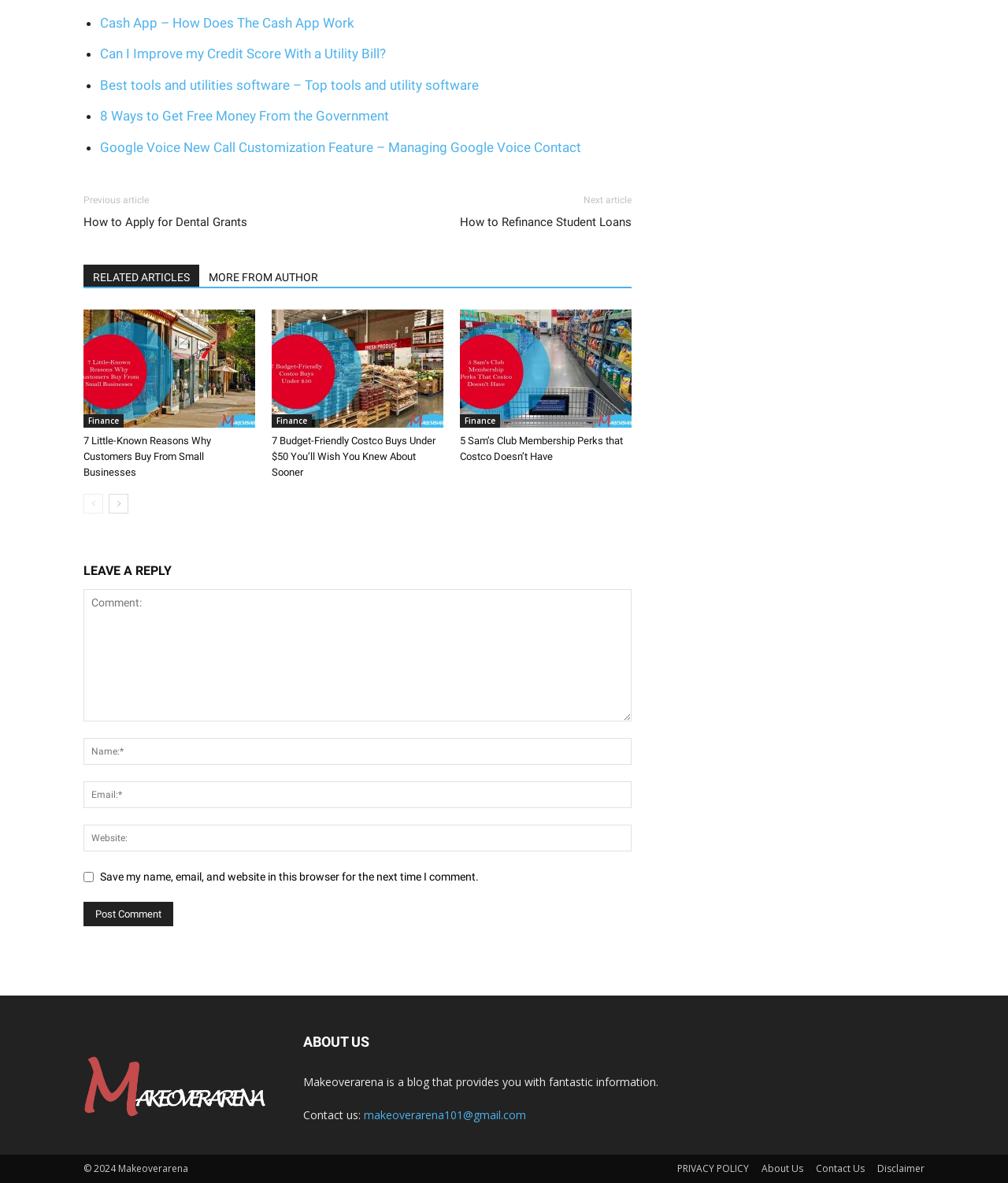Determine the bounding box coordinates for the area that should be clicked to carry out the following instruction: "Select category".

None